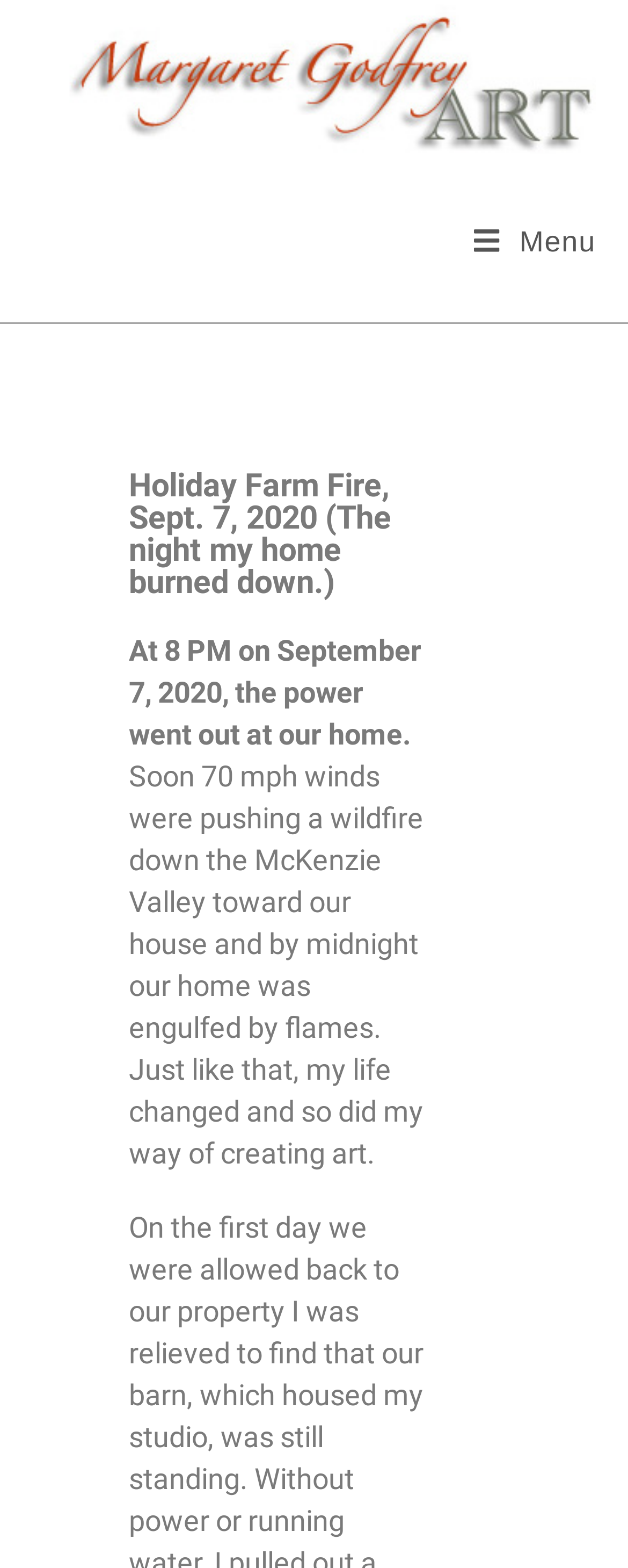Predict the bounding box coordinates for the UI element described as: "alt="Margaret Godfrey Art"". The coordinates should be four float numbers between 0 and 1, presented as [left, top, right, bottom].

[0.051, 0.04, 0.949, 0.06]